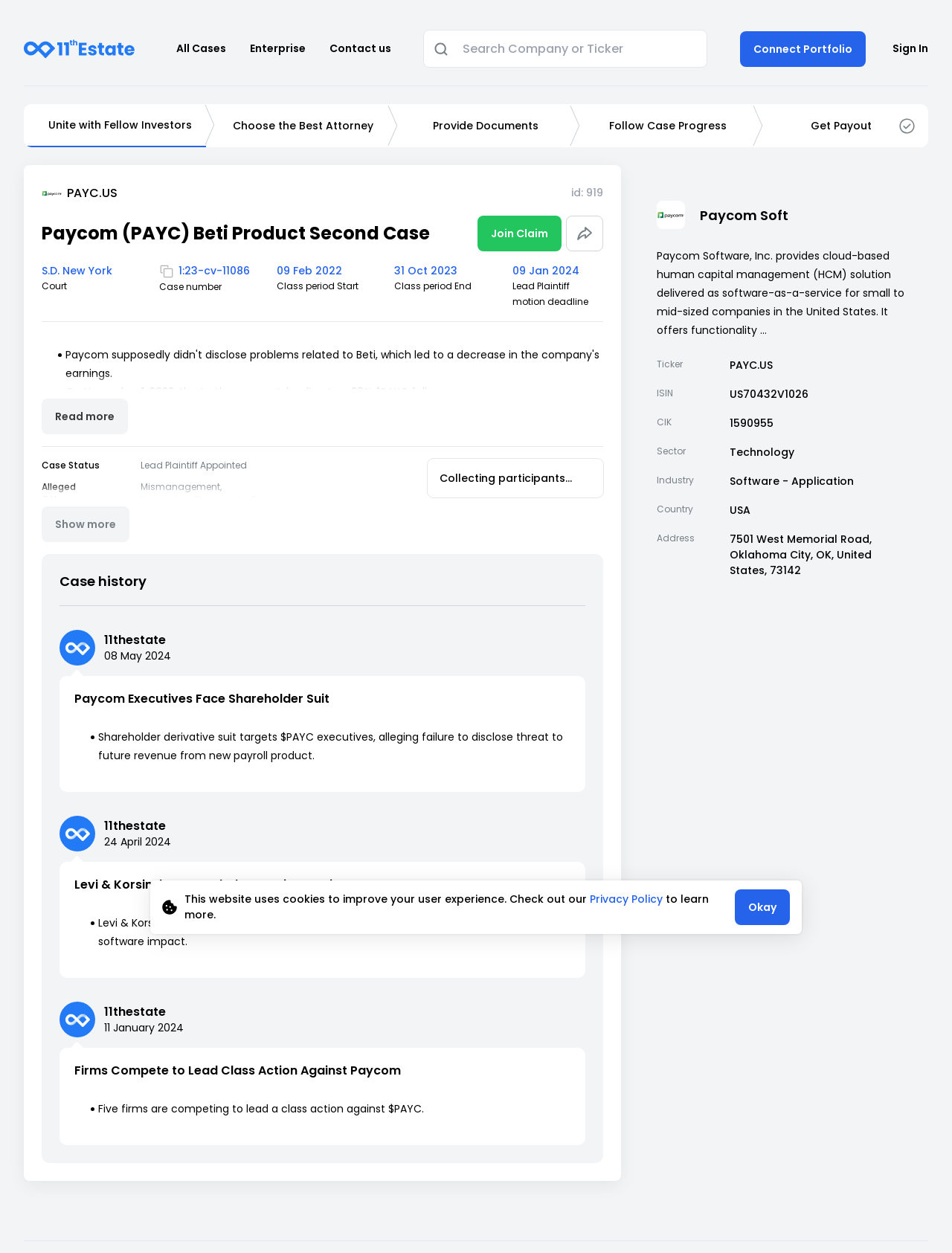What is the name of the company's product?
Using the image as a reference, deliver a detailed and thorough answer to the question.

The answer can be found in the heading 'Paycom (PAYC) Beti Product Second Case' which indicates that the company's product is called 'Beti'.